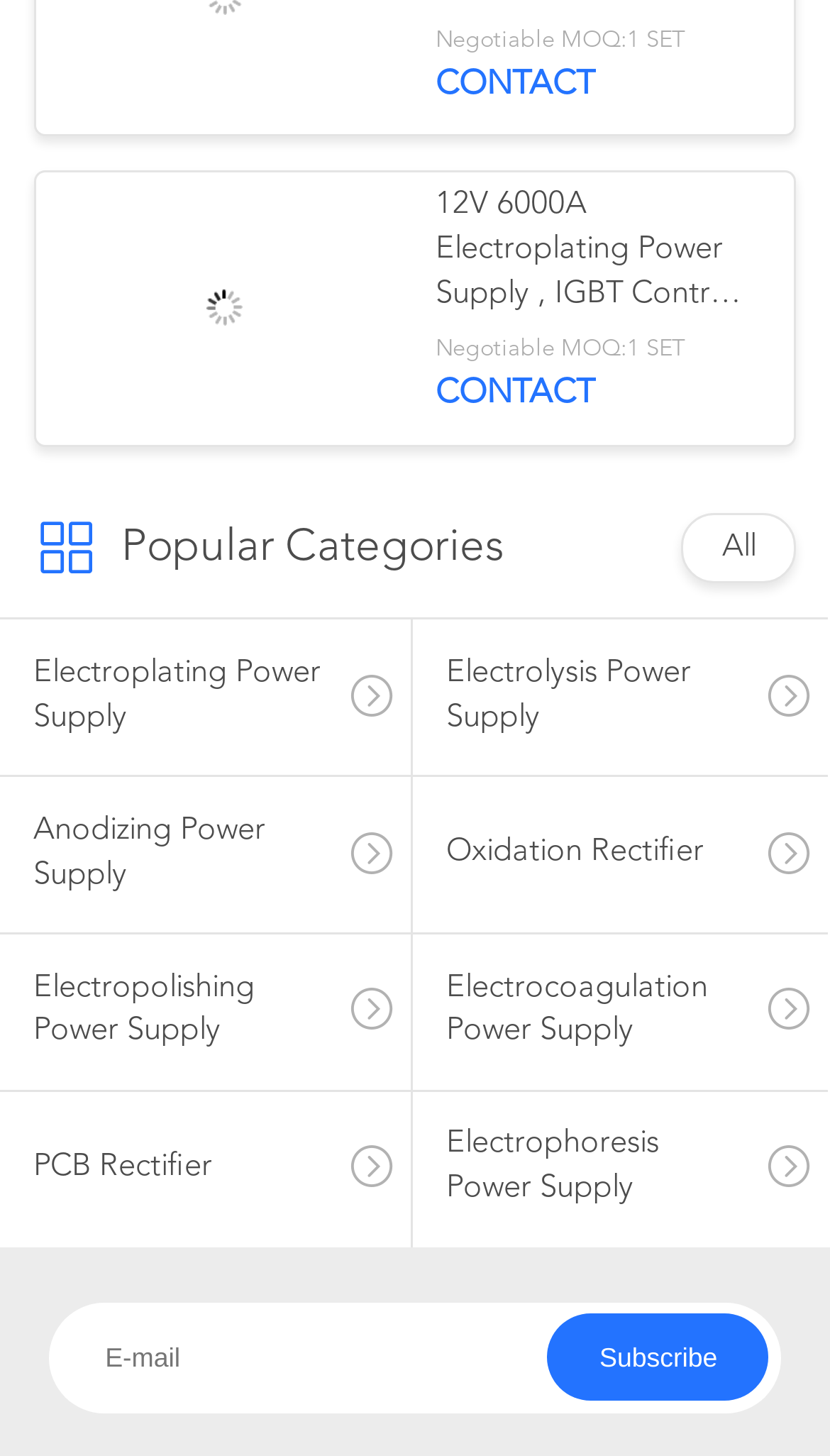Specify the bounding box coordinates of the element's area that should be clicked to execute the given instruction: "Subscribe to the newsletter". The coordinates should be four float numbers between 0 and 1, i.e., [left, top, right, bottom].

[0.66, 0.902, 0.927, 0.963]